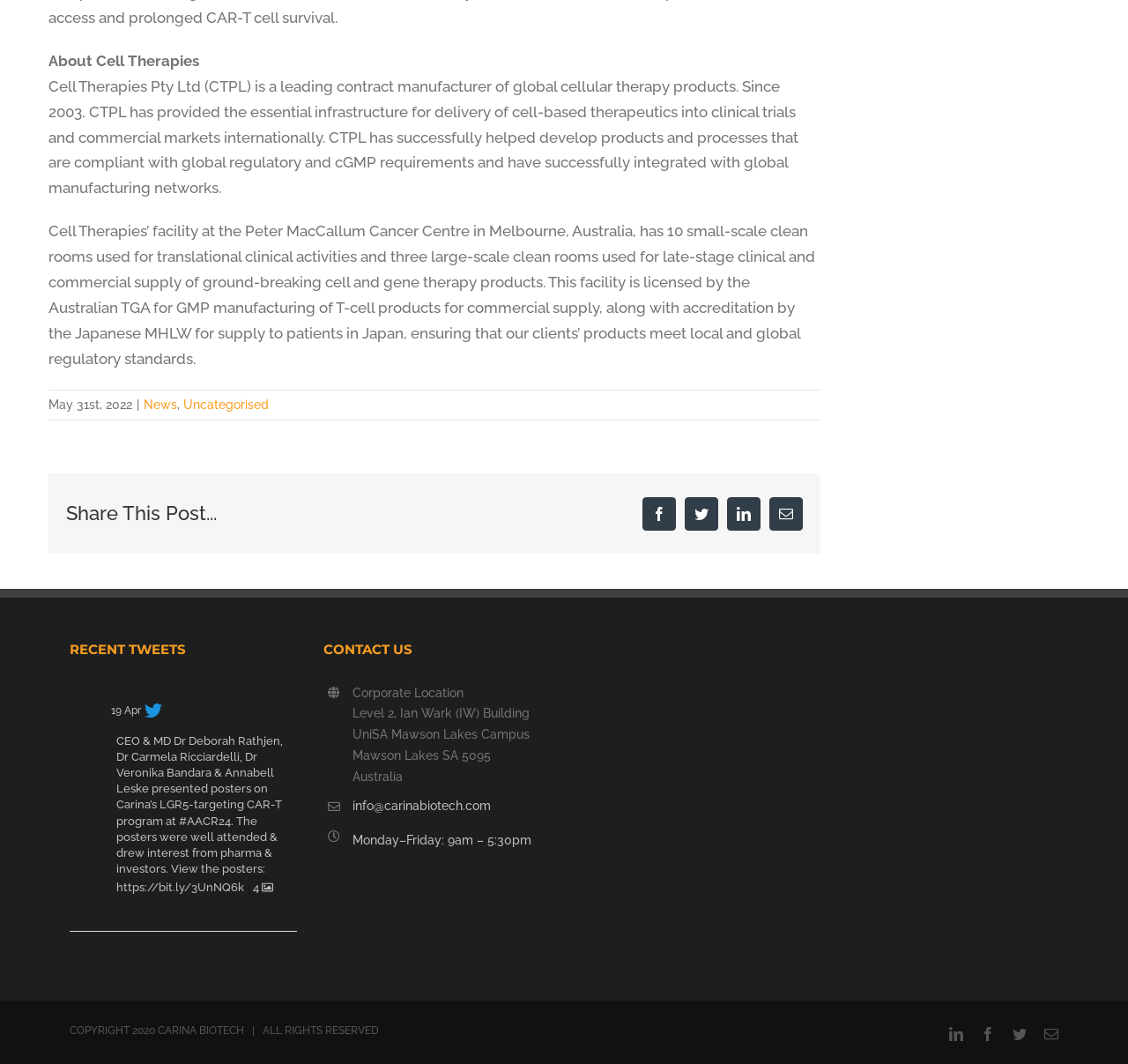What is the company's name? Observe the screenshot and provide a one-word or short phrase answer.

Cell Therapies Pty Ltd